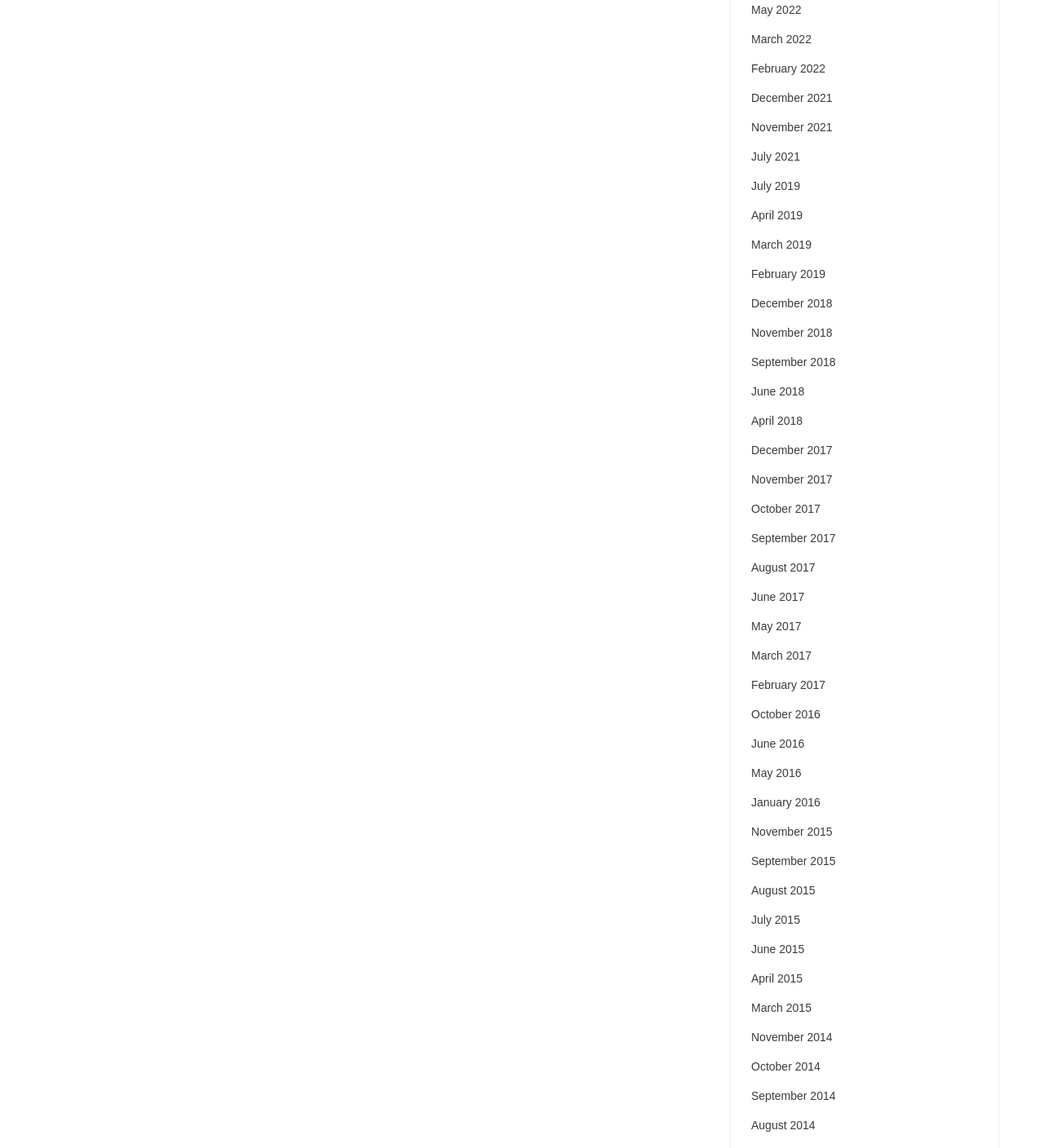Pinpoint the bounding box coordinates of the element you need to click to execute the following instruction: "View November 2014". The bounding box should be represented by four float numbers between 0 and 1, in the format [left, top, right, bottom].

[0.72, 0.896, 0.797, 0.911]